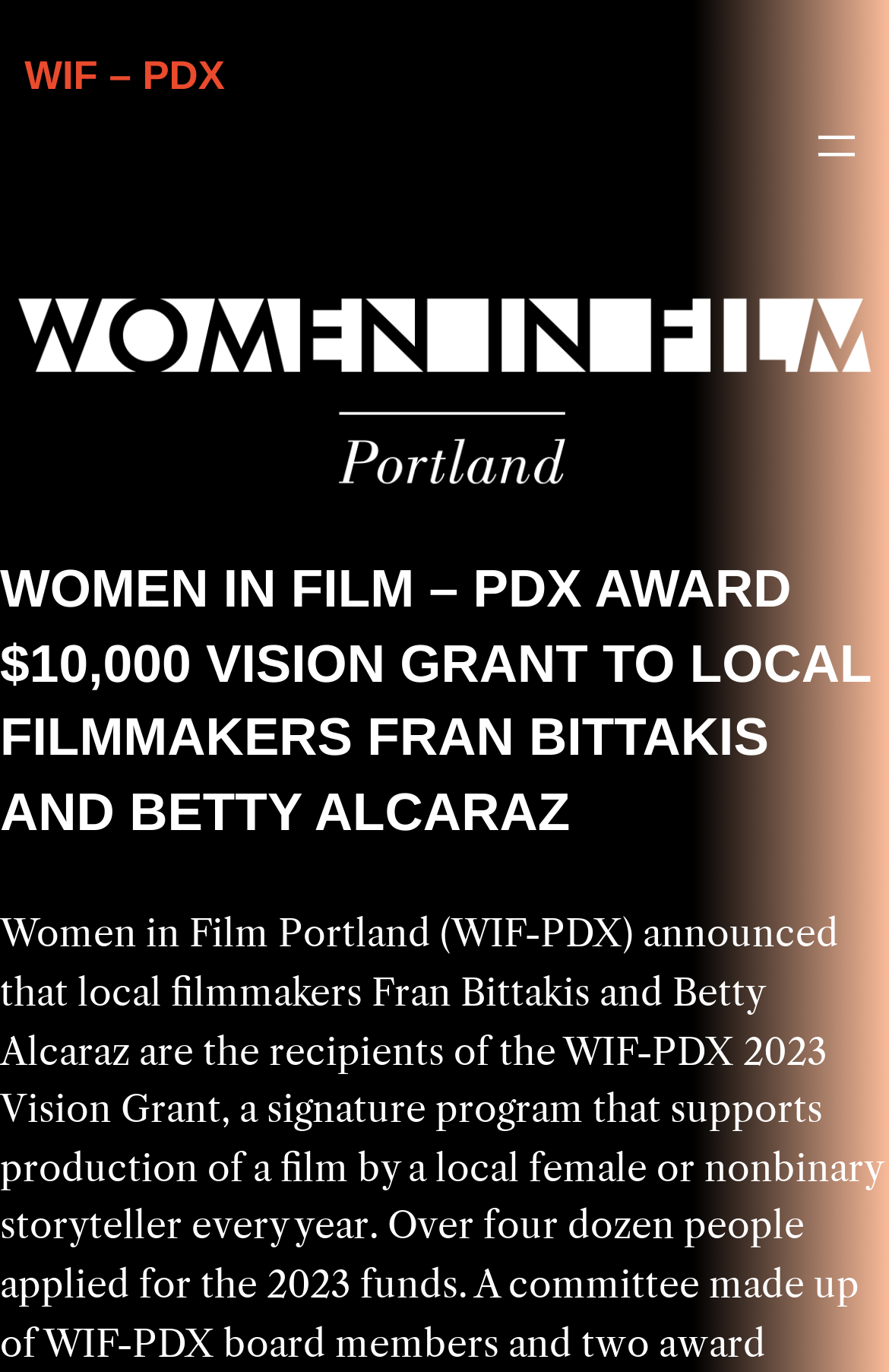What is the bounding box coordinate of the figure element?
Please look at the screenshot and answer using one word or phrase.

[0.0, 0.21, 1.0, 0.361]